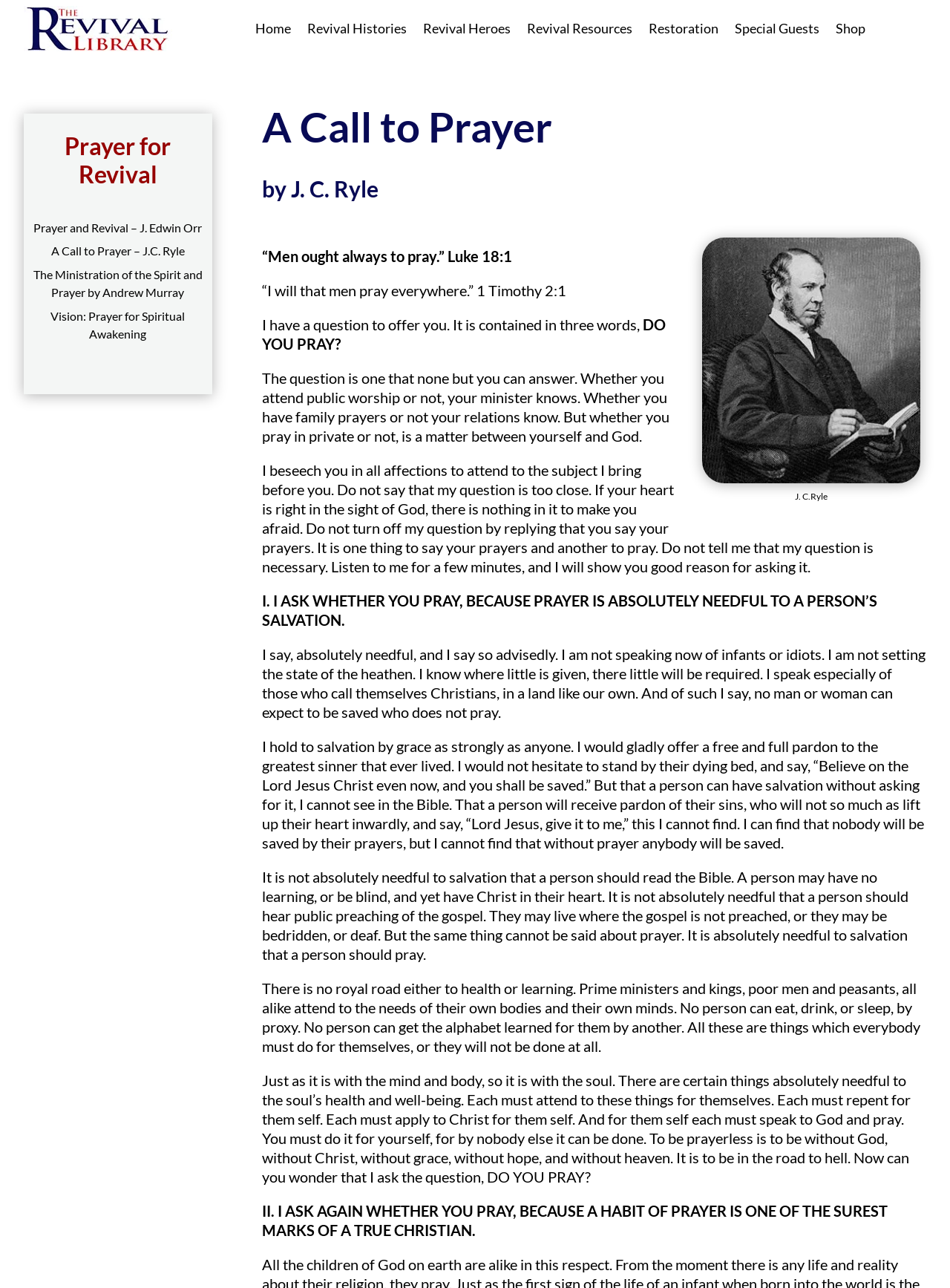Highlight the bounding box coordinates of the region I should click on to meet the following instruction: "Click on 'Home'".

[0.269, 0.0, 0.306, 0.044]